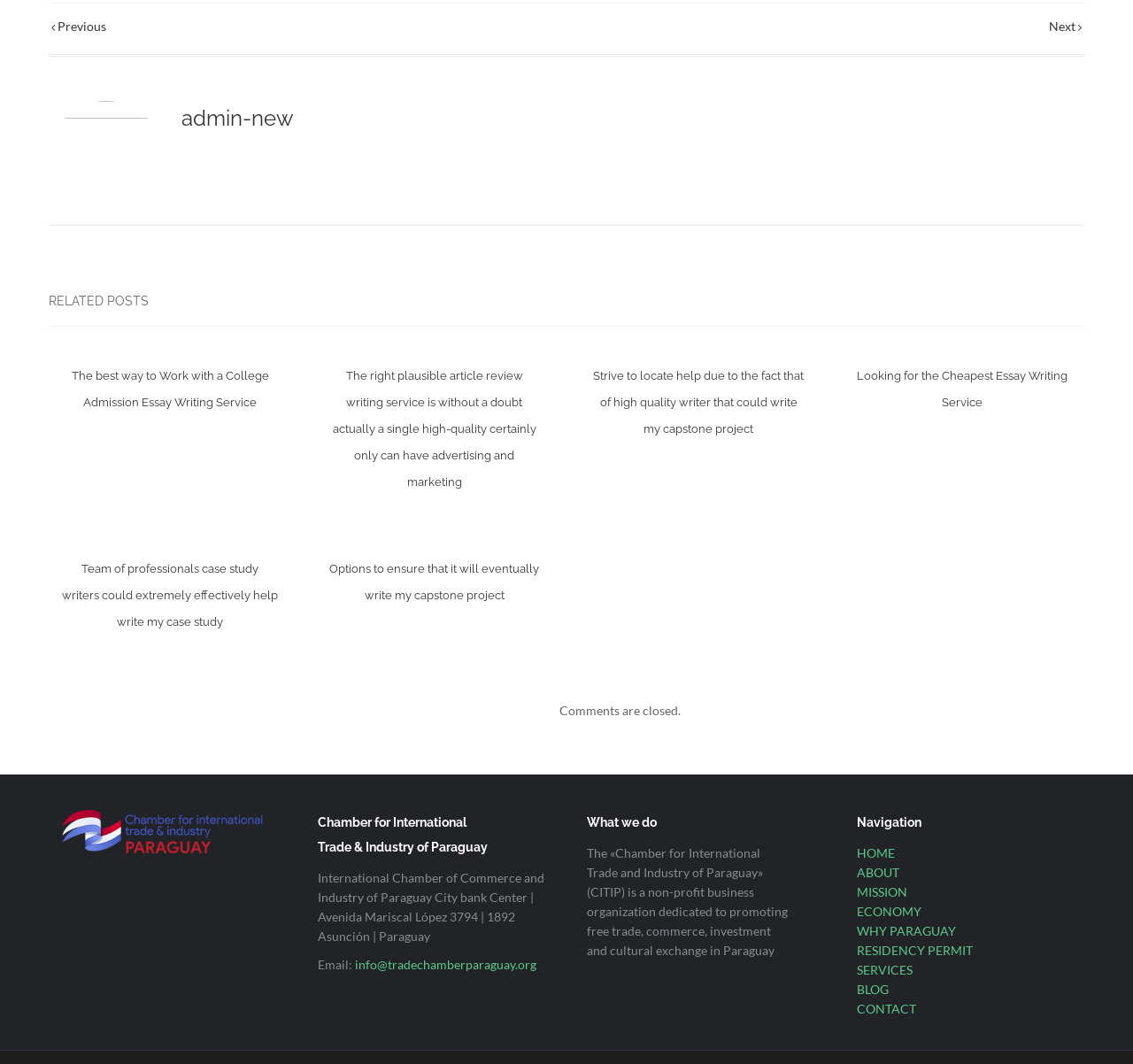Determine the bounding box coordinates of the UI element described by: "WHY PARAGUAY".

[0.756, 0.867, 0.843, 0.882]